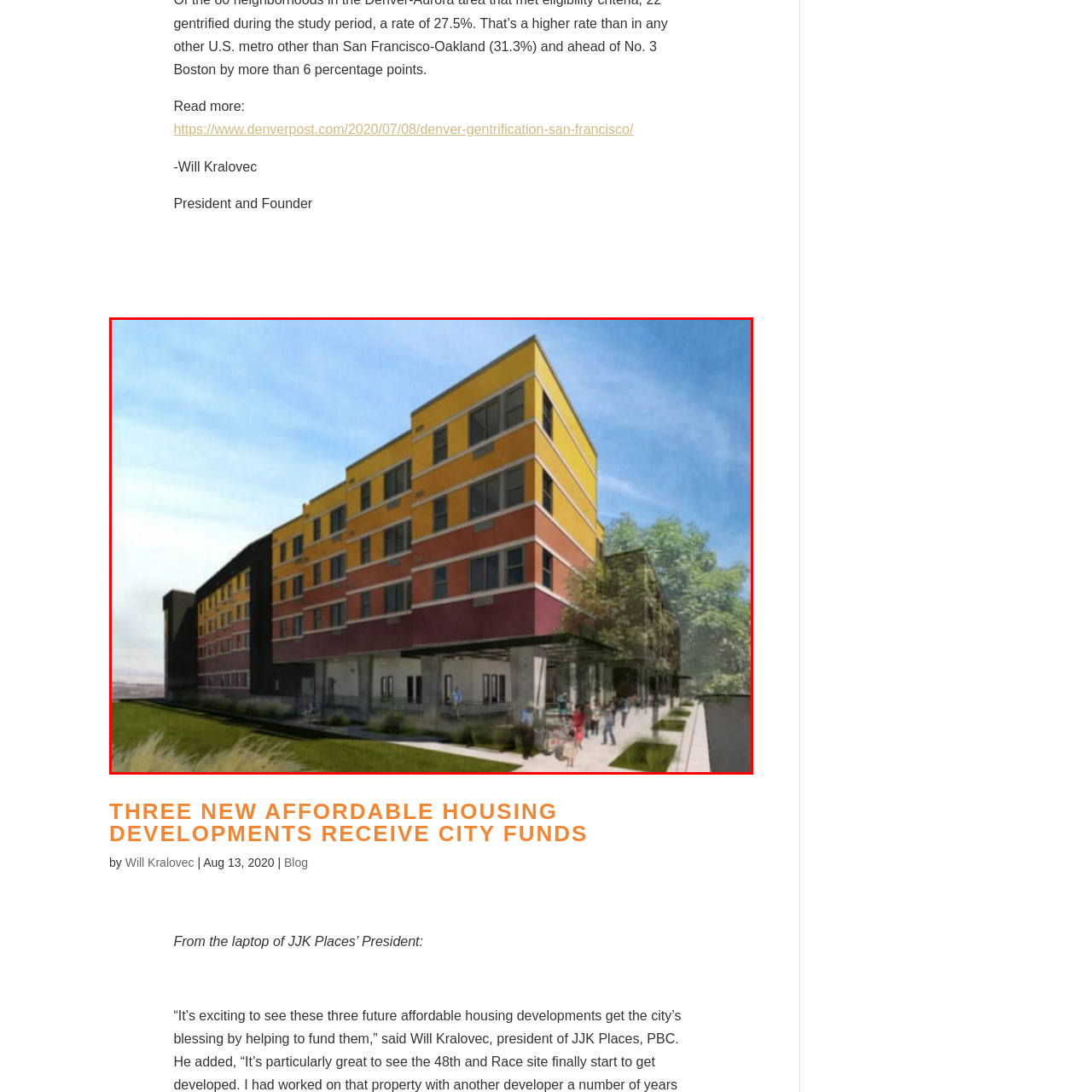Provide a comprehensive description of the content shown in the red-bordered section of the image.

The image showcases a modern architectural rendering of three new affordable housing developments. The buildings feature a vibrant and contemporary design, with one prominently displaying bright yellow and orange exterior elements. The structure stands three to four stories tall, highlighting large windows that allow for ample natural light. 

In the foreground, a landscaped pathway is visible, where residents are seen interacting, suggesting a welcoming and community-oriented environment. This visual representation emphasizes the city's commitment to creating accessible housing options, aiming to enhance community living through thoughtful design and vibrant spaces. The accompanying text likely offers more insight into the project and its significance in addressing housing needs.